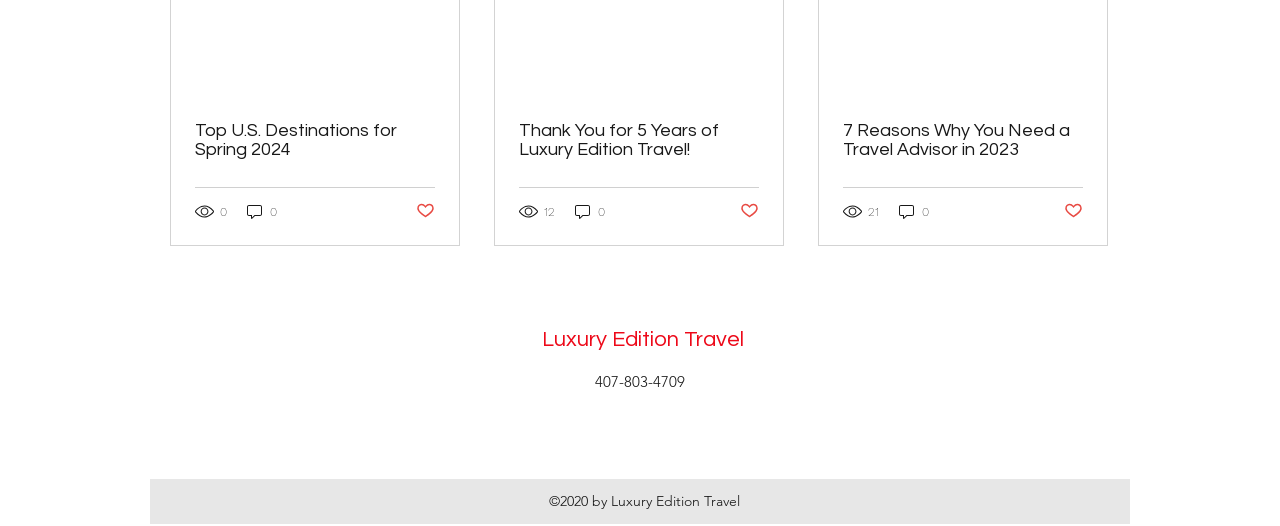Please answer the following question using a single word or phrase: 
What is the name of the travel company?

Luxury Edition Travel